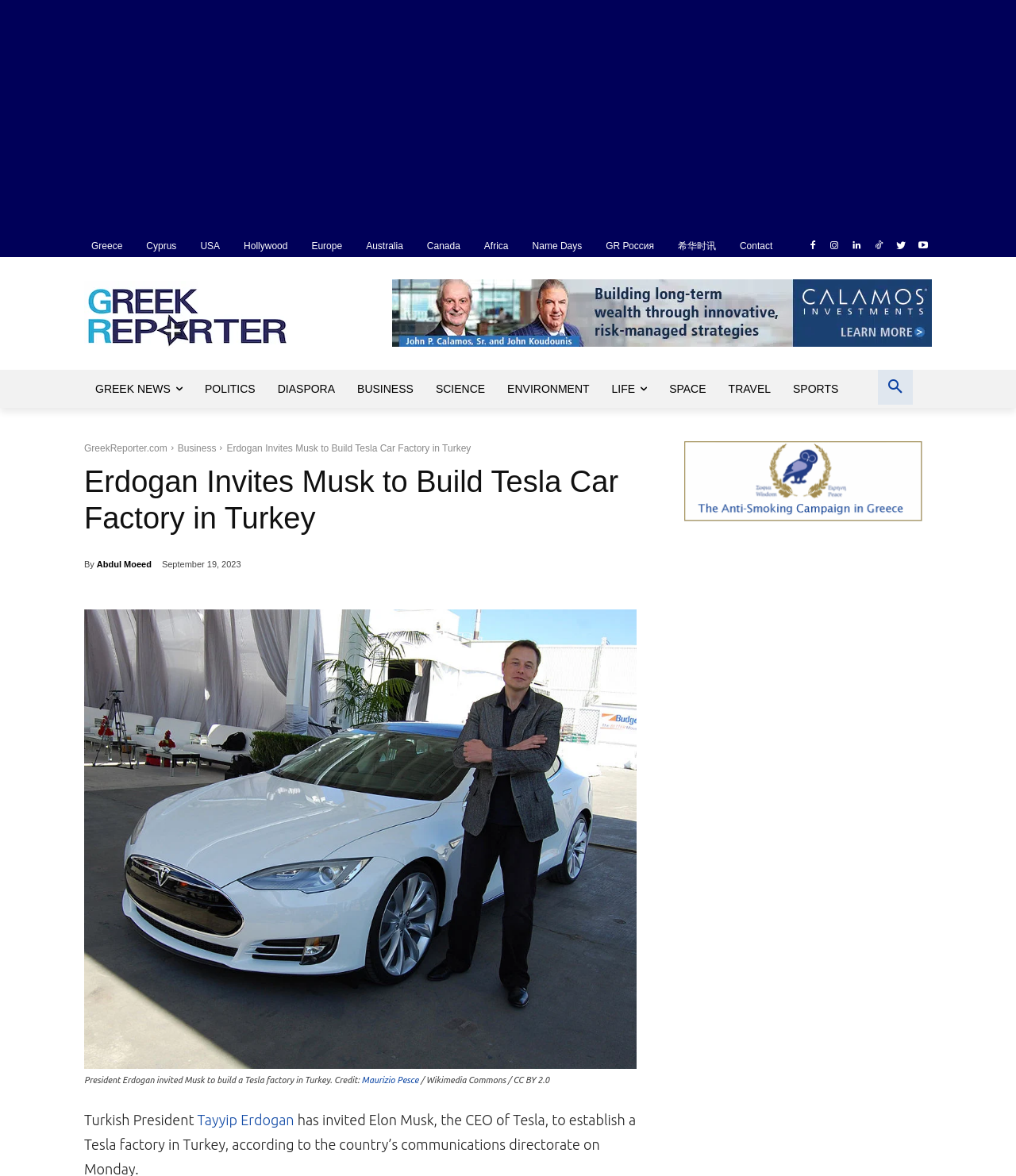Please identify the bounding box coordinates of where to click in order to follow the instruction: "Check the latest news in the business category".

[0.175, 0.377, 0.213, 0.386]